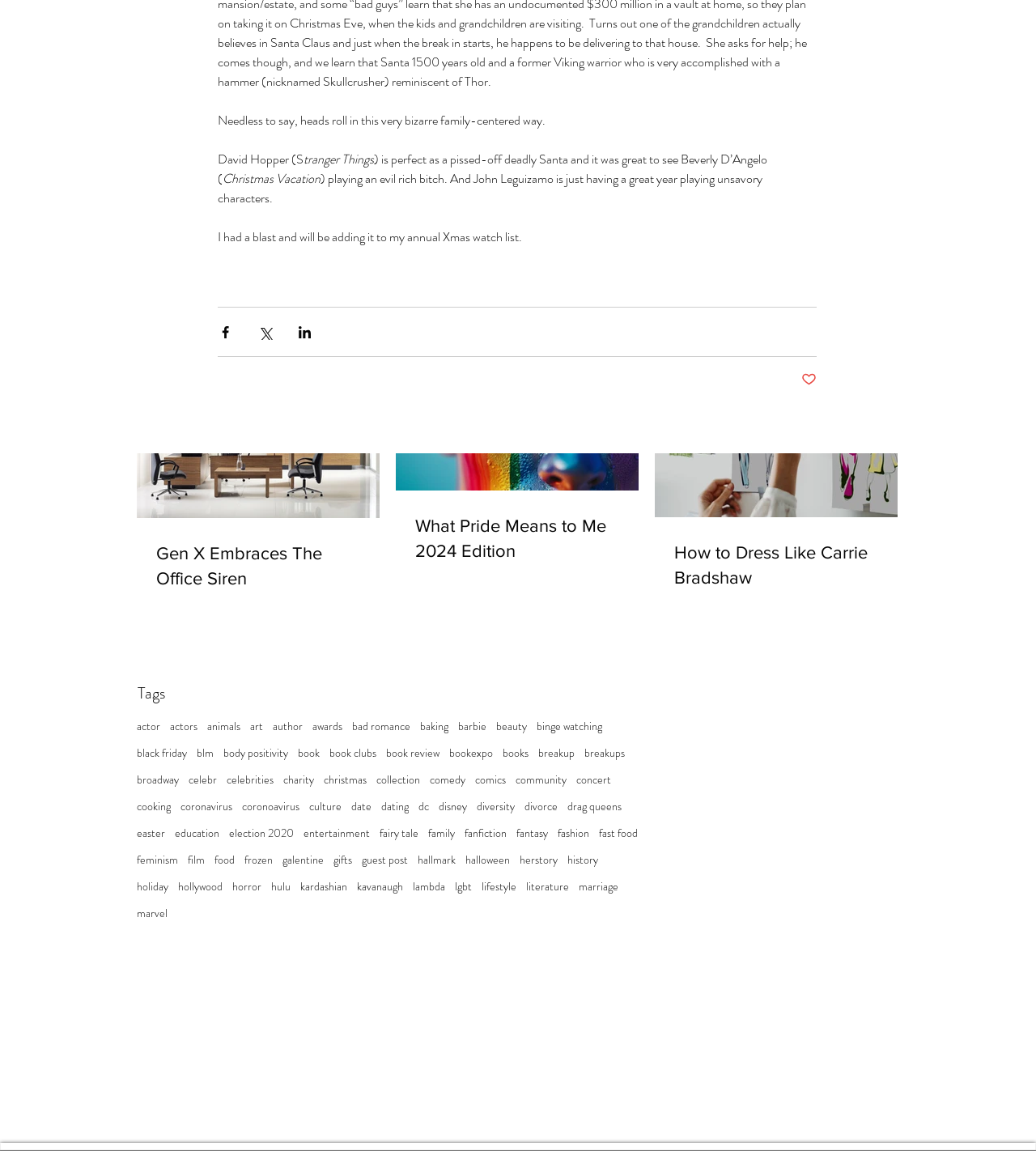Please find the bounding box for the UI element described by: "drag queens".

[0.548, 0.693, 0.6, 0.708]